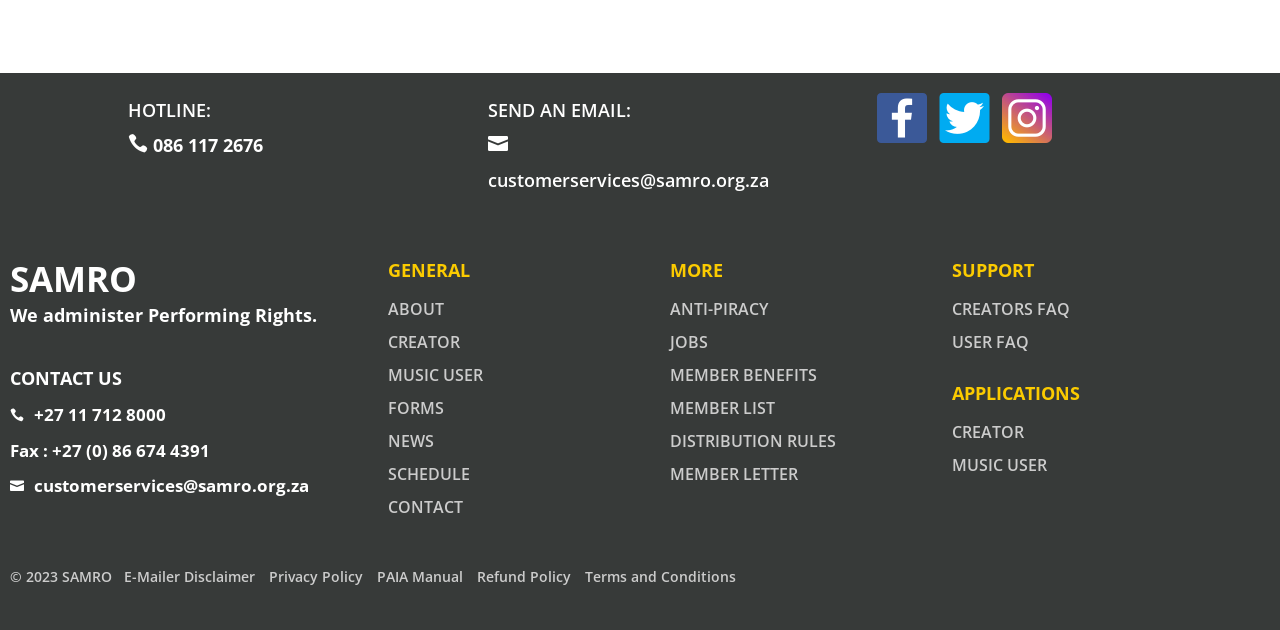Answer this question using a single word or a brief phrase:
What is the email address for customer services?

customerservices@samro.org.za